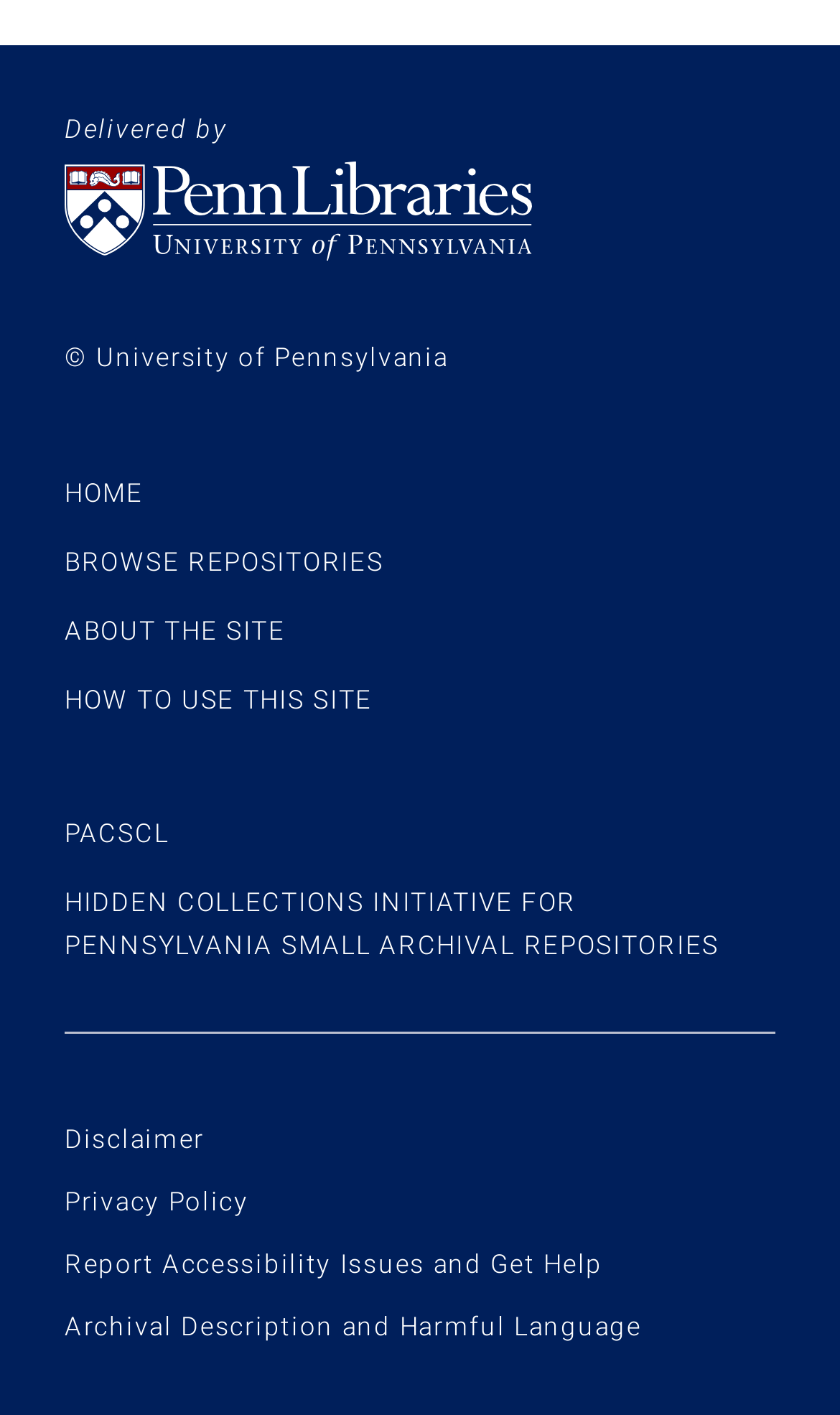Identify the coordinates of the bounding box for the element that must be clicked to accomplish the instruction: "learn about the site".

[0.077, 0.435, 0.34, 0.456]